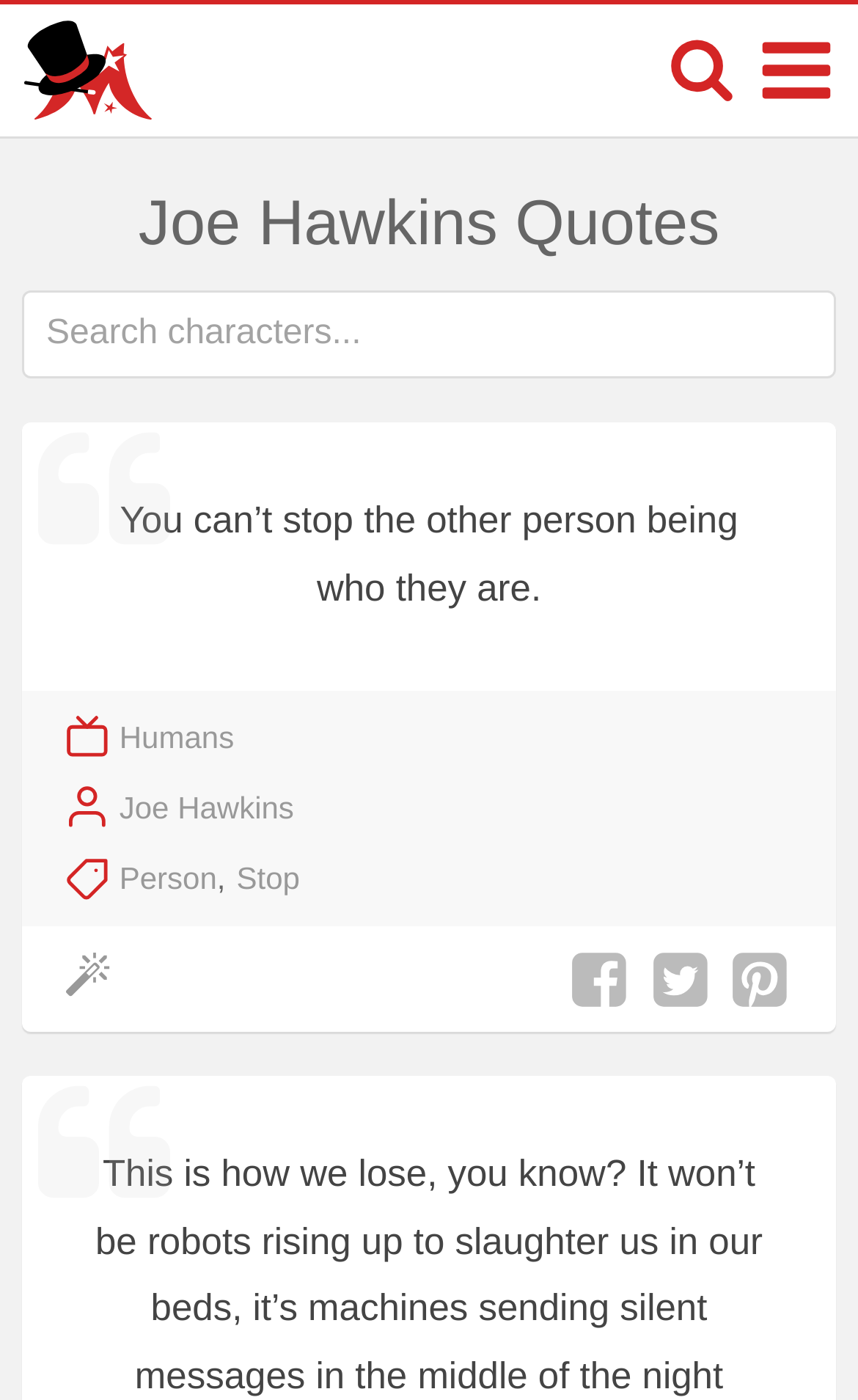Identify the bounding box for the UI element described as: "Person". Ensure the coordinates are four float numbers between 0 and 1, formatted as [left, top, right, bottom].

[0.139, 0.61, 0.253, 0.645]